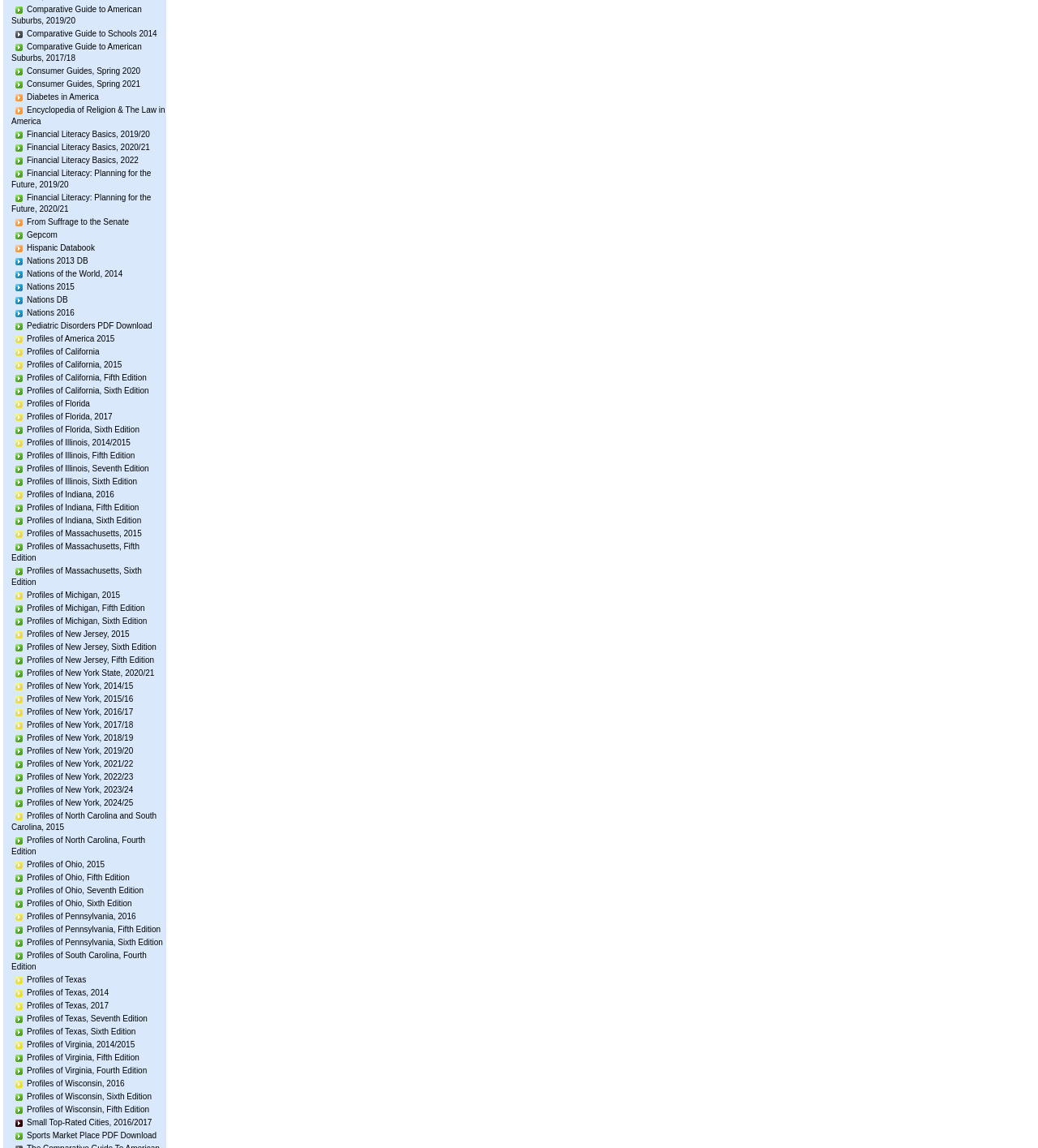Provide a short answer to the following question with just one word or phrase: How many links are there on the webpage?

26